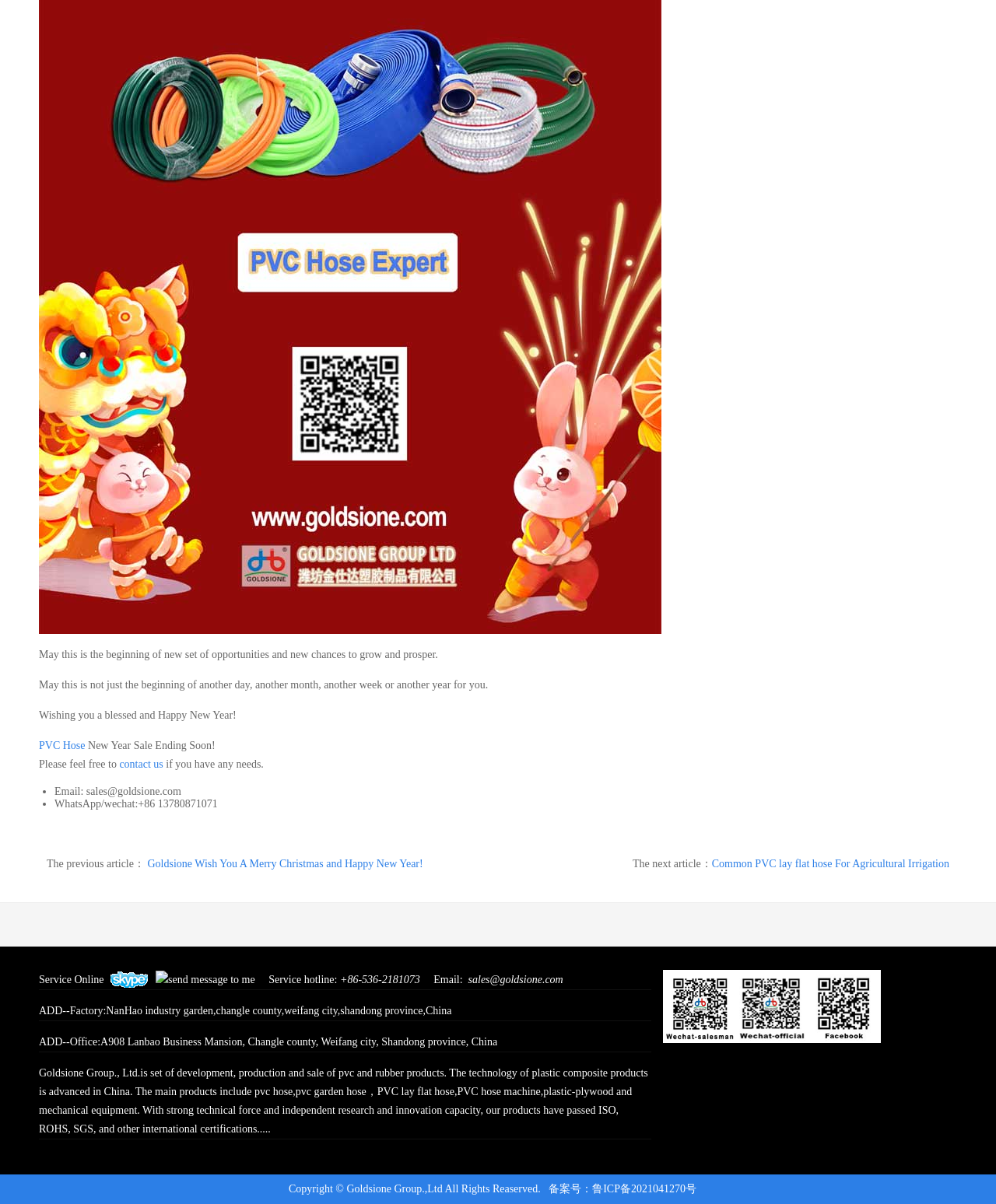Could you provide the bounding box coordinates for the portion of the screen to click to complete this instruction: "View the previous article"?

[0.148, 0.713, 0.425, 0.722]